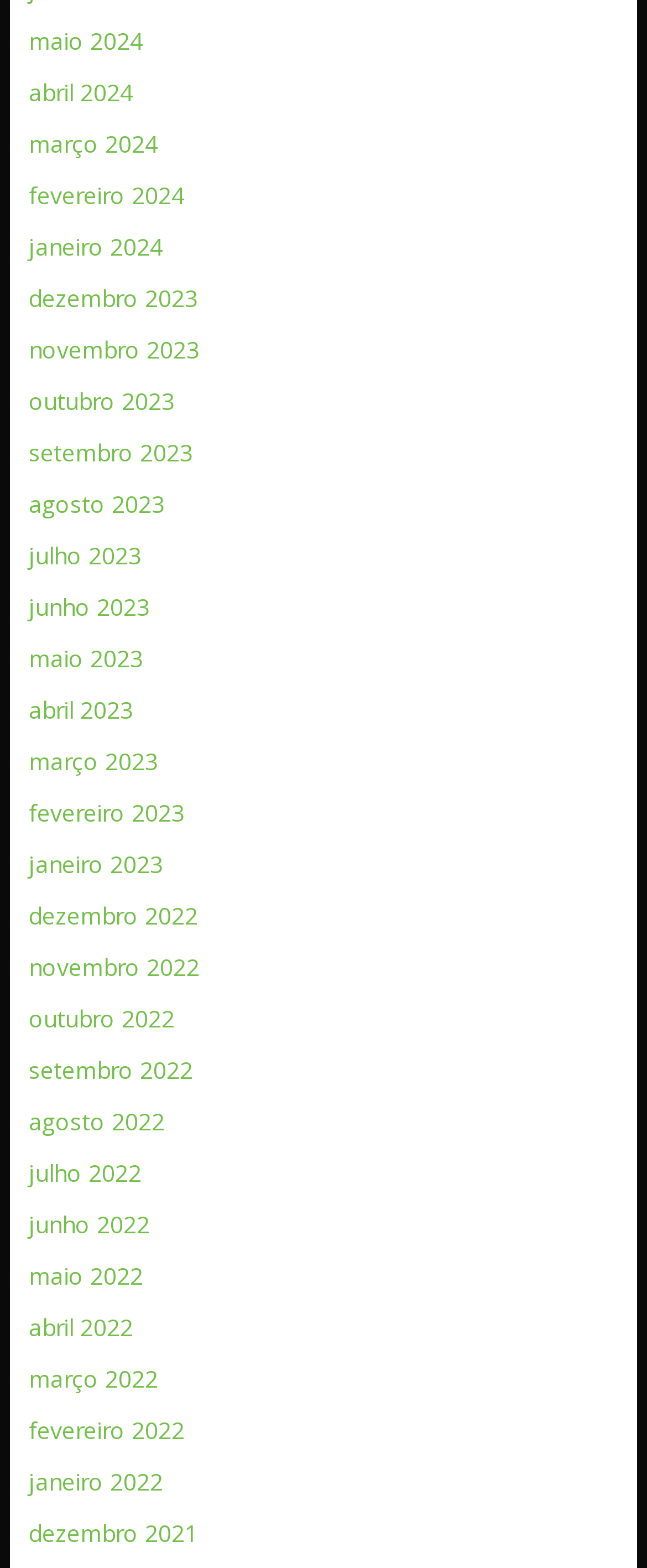Determine the bounding box coordinates of the element's region needed to click to follow the instruction: "view maio 2024". Provide these coordinates as four float numbers between 0 and 1, formatted as [left, top, right, bottom].

[0.044, 0.016, 0.221, 0.036]